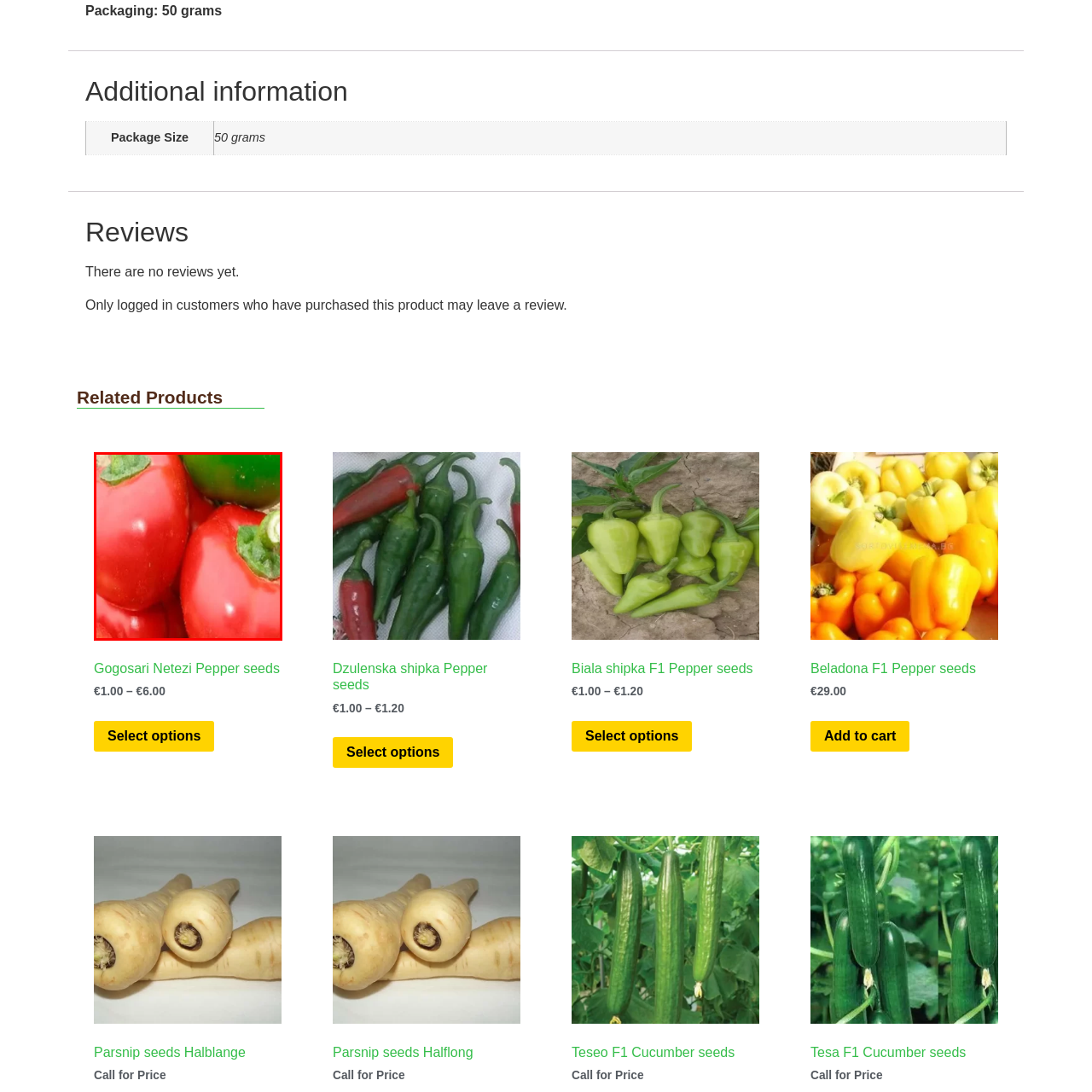Analyze the picture enclosed by the red bounding box and provide a single-word or phrase answer to this question:
What is the purpose of showcasing these bell peppers?

To promote Gogosari Netezi Pepper seeds